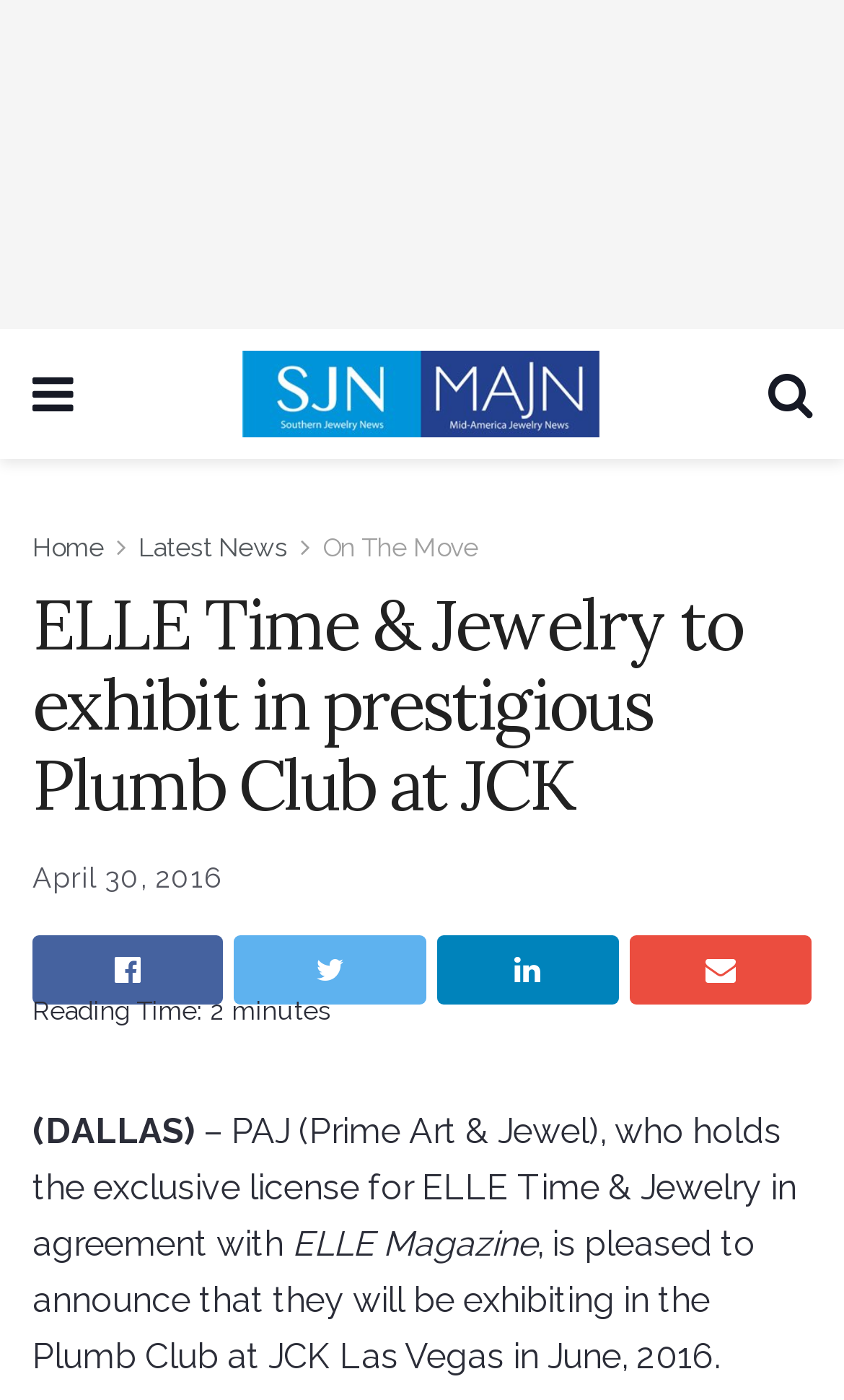Articulate a complete and detailed caption of the webpage elements.

The webpage appears to be an article from Southern Jewelry News, with the title "ELLE Time & Jewelry to exhibit in prestigious Plumb Club at JCK" prominently displayed at the top. Below the title, there are several links, including "Home", "Latest News", and "On The Move", which are positioned horizontally across the page.

To the left of the title, there is a small icon represented by the Unicode character "\uf0c9". On the right side of the title, there is another icon represented by the Unicode character "\uf002". 

Below the links, there is a heading that repeats the title of the article. The article's publication date, "April 30, 2016", is displayed below the heading. 

The article's content is divided into paragraphs, with the first paragraph starting with "(DALLAS) - PAJ (Prime Art & Jewel), who holds the exclusive license for ELLE Time & Jewelry in agreement with ELLE Magazine, is pleased to announce that they will be exhibiting in the Plumb Club at JCK Las Vegas in June, 2016." The text is accompanied by several social media links, represented by icons, which are positioned horizontally below the article's content.

There is an image on the page, which is the logo of Southern Jewelry News, positioned at the top right corner of the page. The image is also a link to the Southern Jewelry News website.